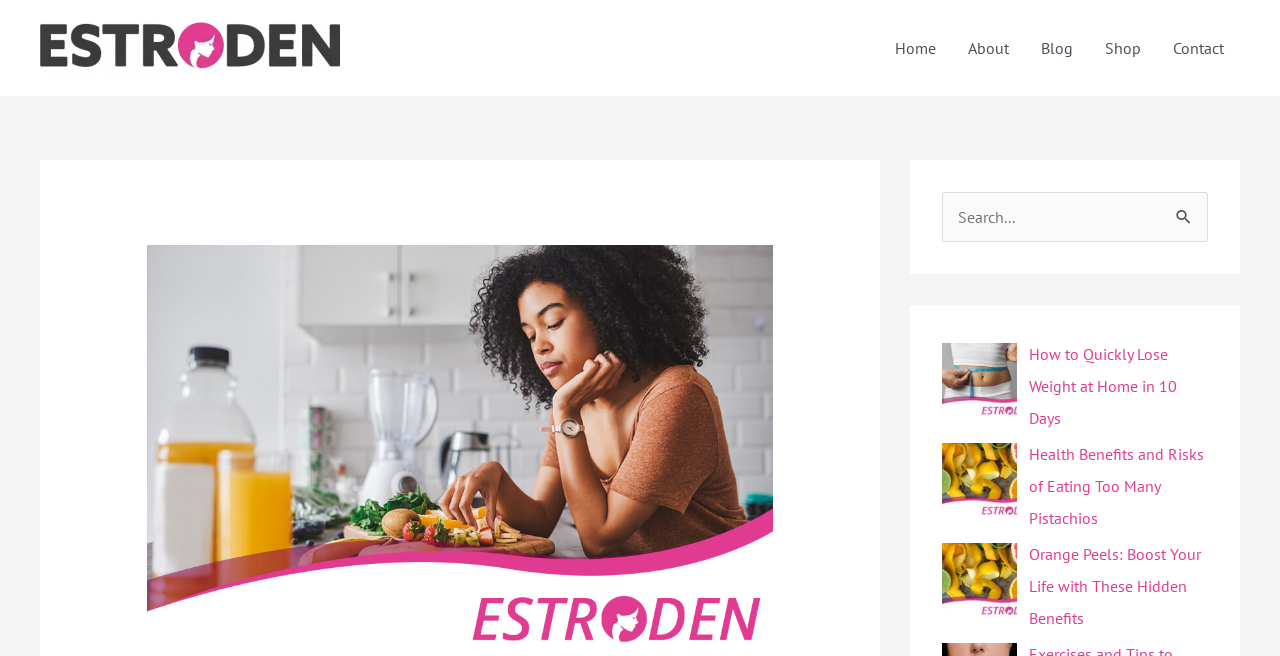Elaborate on the information and visuals displayed on the webpage.

The webpage is about the loss of sense of taste and smell, with a focus on its causes and home remedies. At the top left, there is a logo of "Estroden" with a link to the website's homepage. Below the logo, there is a navigation menu with five links: "Home", "About", "Blog", "Shop", and "Contact". 

On the right side of the navigation menu, there is a search bar with a label "Search for:" and a search button. Below the search bar, there are three links to related articles, each with a thumbnail image. The articles are about weight loss, the health benefits and risks of eating pistachios, and the benefits of orange peels. The links are arranged vertically, with the first one at the top and the third one at the bottom.